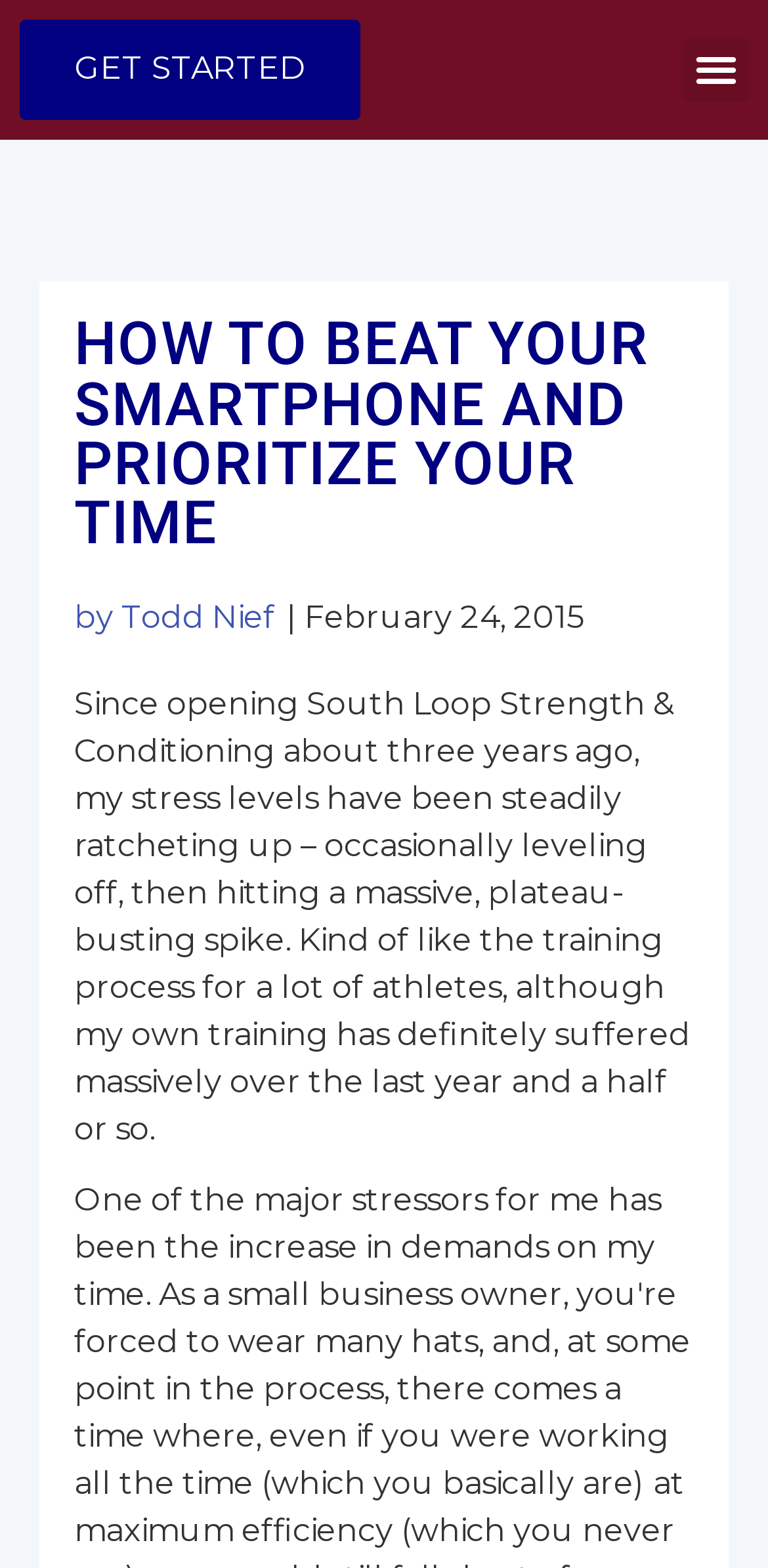Utilize the details in the image to give a detailed response to the question: What is the topic of the article?

The main heading of the article is 'HOW TO BEAT YOUR SMARTPHONE AND PRIORITIZE YOUR TIME', which suggests that the topic of the article is about prioritizing time and managing smartphone usage.